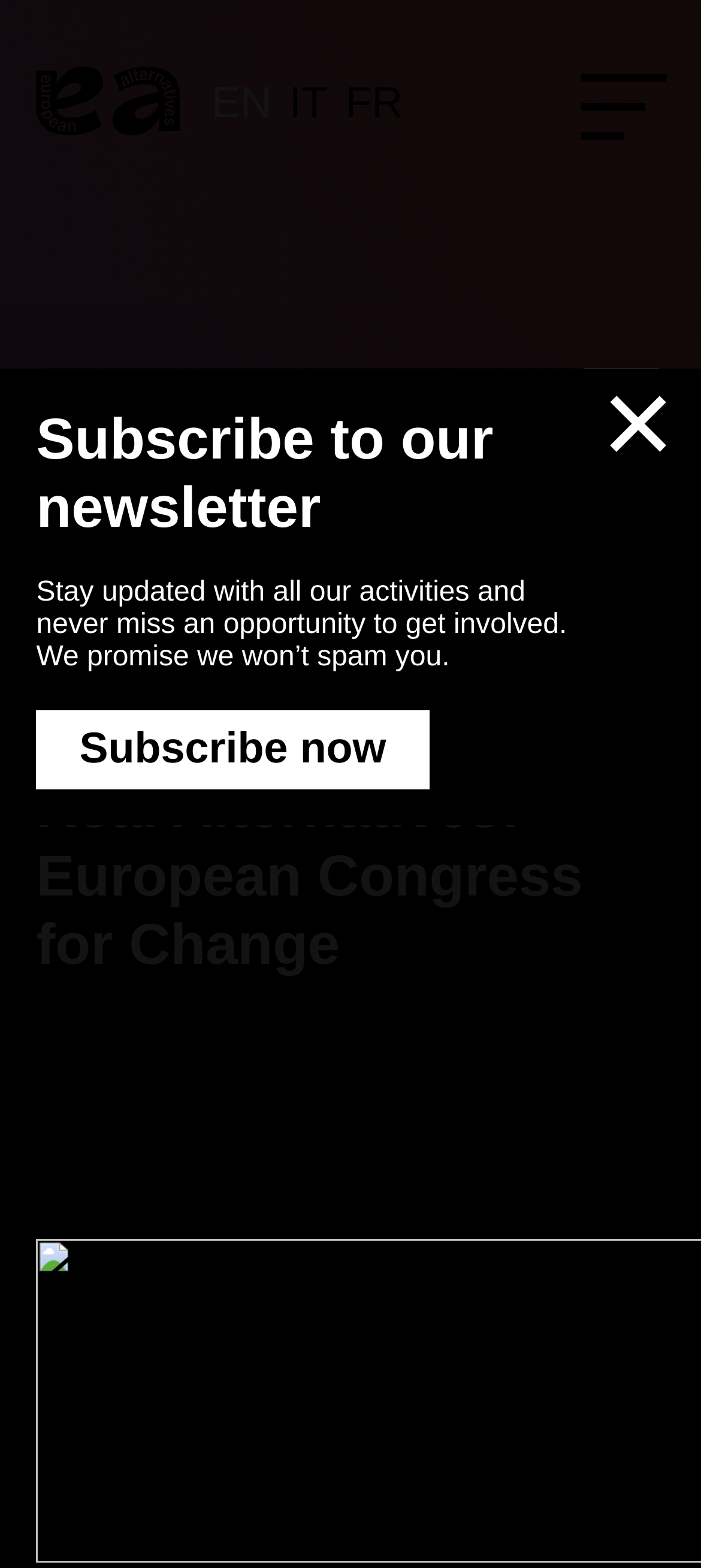Provide the bounding box coordinates of the HTML element described by the text: "Subscribe now".

[0.052, 0.453, 0.612, 0.504]